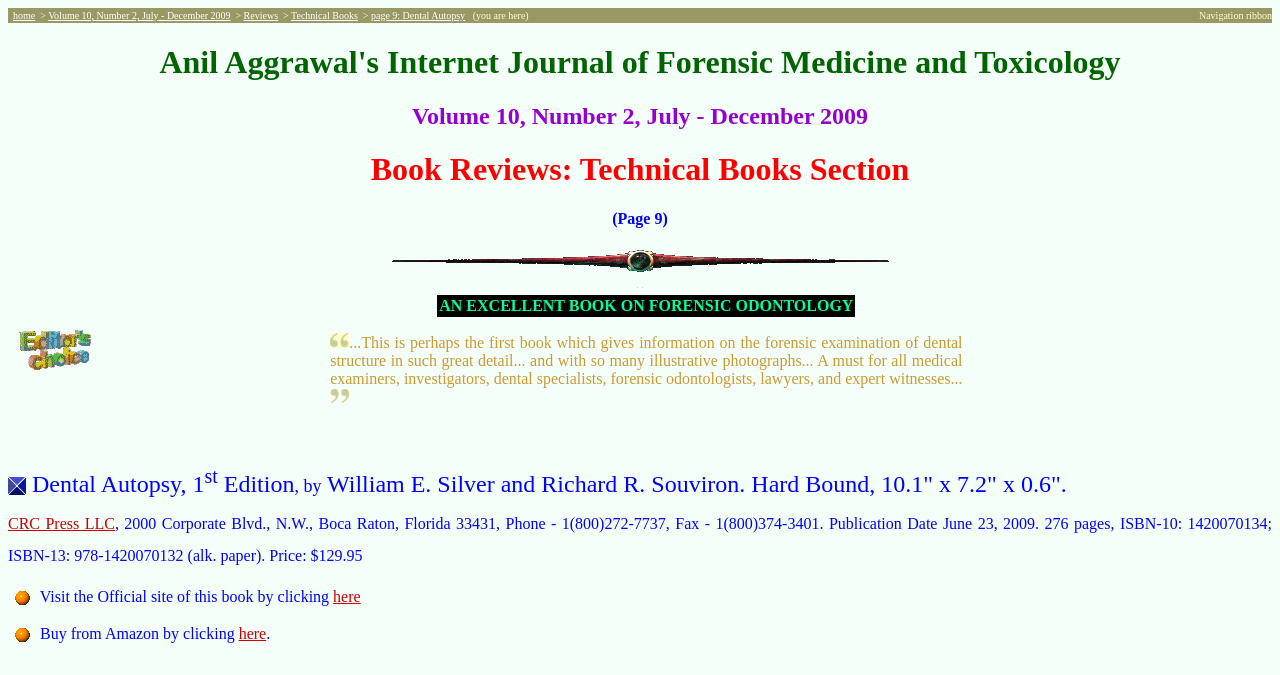Identify the bounding box coordinates for the UI element described as follows: CRC Press LLC. Use the format (top-left x, top-left y, bottom-right x, bottom-right y) and ensure all values are floating point numbers between 0 and 1.

[0.006, 0.763, 0.09, 0.788]